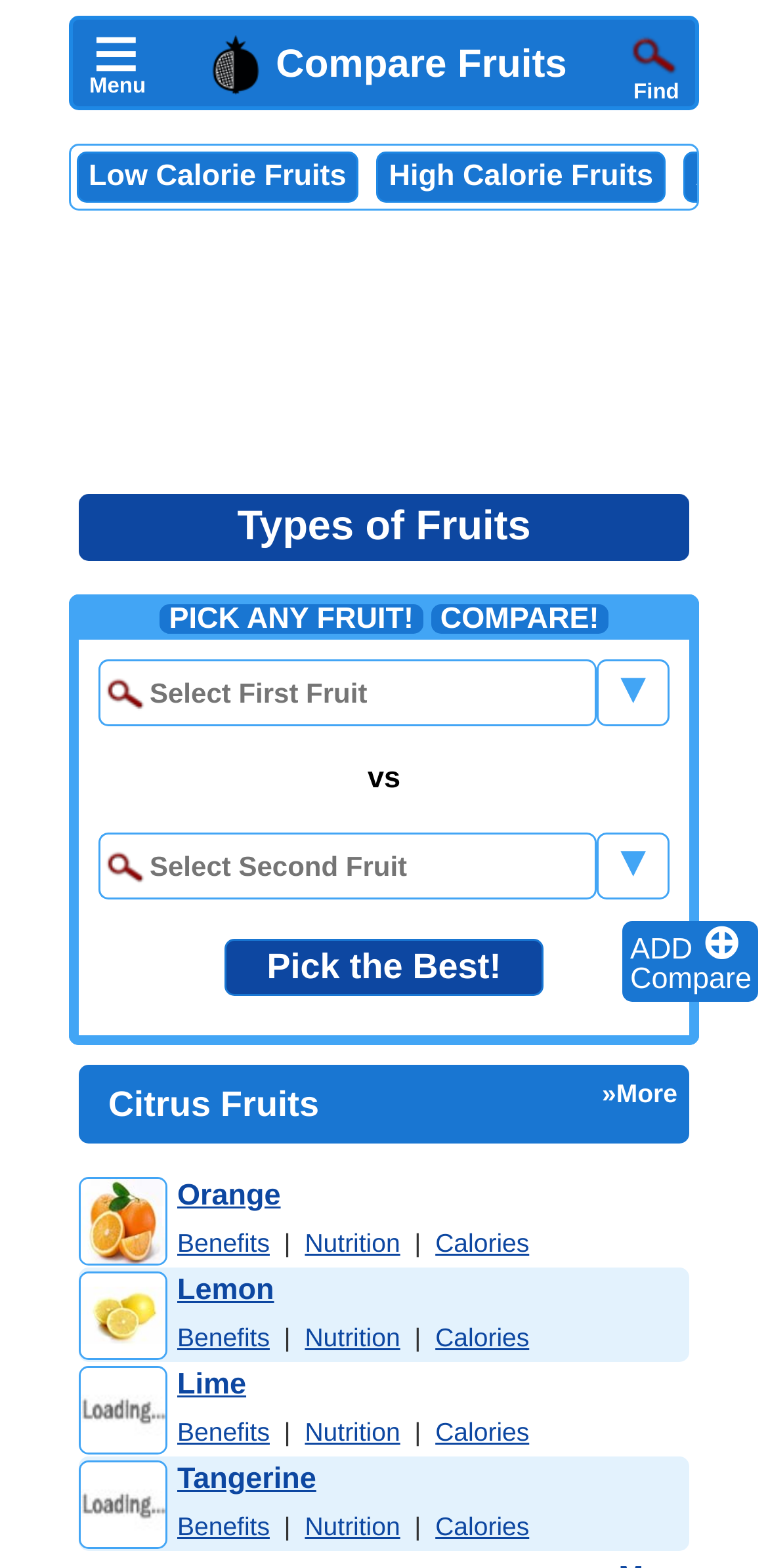Identify the bounding box of the HTML element described here: "aria-label="Advertisement" name="aswift_1" title="Advertisement"". Provide the coordinates as four float numbers between 0 and 1: [left, top, right, bottom].

[0.09, 0.156, 0.91, 0.281]